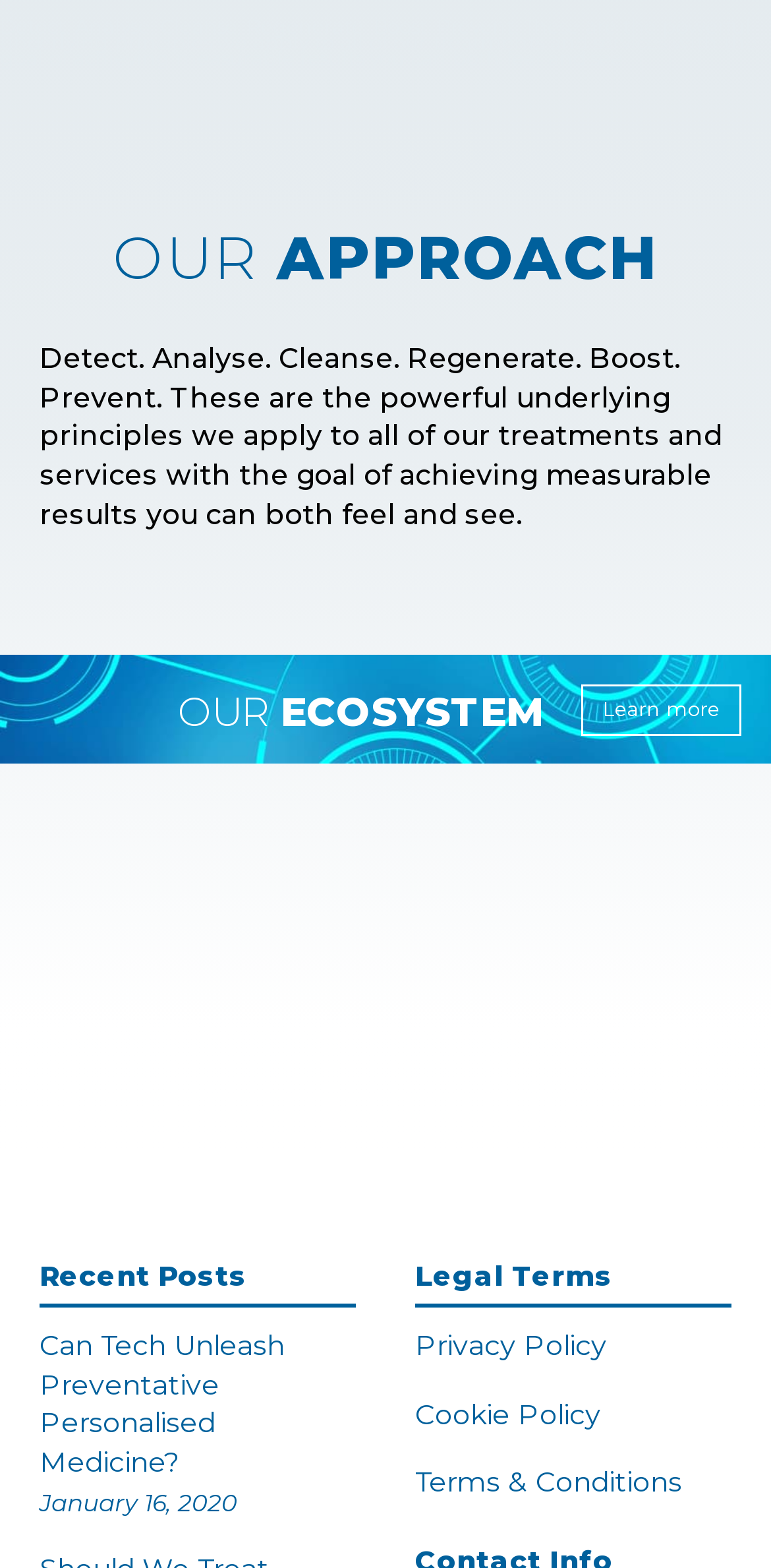Provide a brief response to the question below using one word or phrase:
What is the location of the image with the text 'Verita Healthcare Group'?

[0.038, 0.043, 0.551, 0.295]